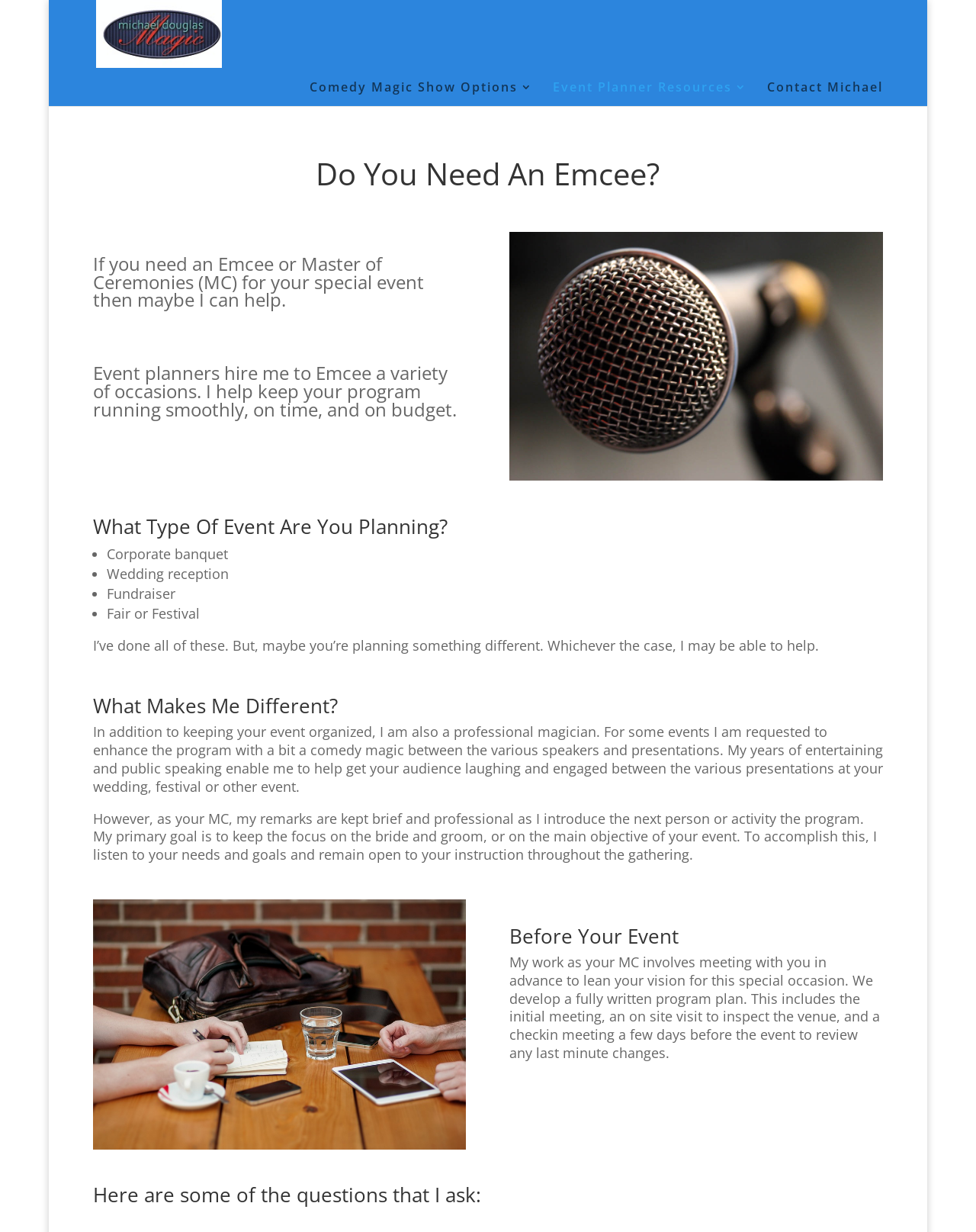What is the Emcee's primary goal?
Based on the image, answer the question with as much detail as possible.

According to the webpage, as the Emcee, the primary goal is to keep the focus on the bride and groom, or on the main objective of the event, as stated in the 'What Makes Me Different?' section.